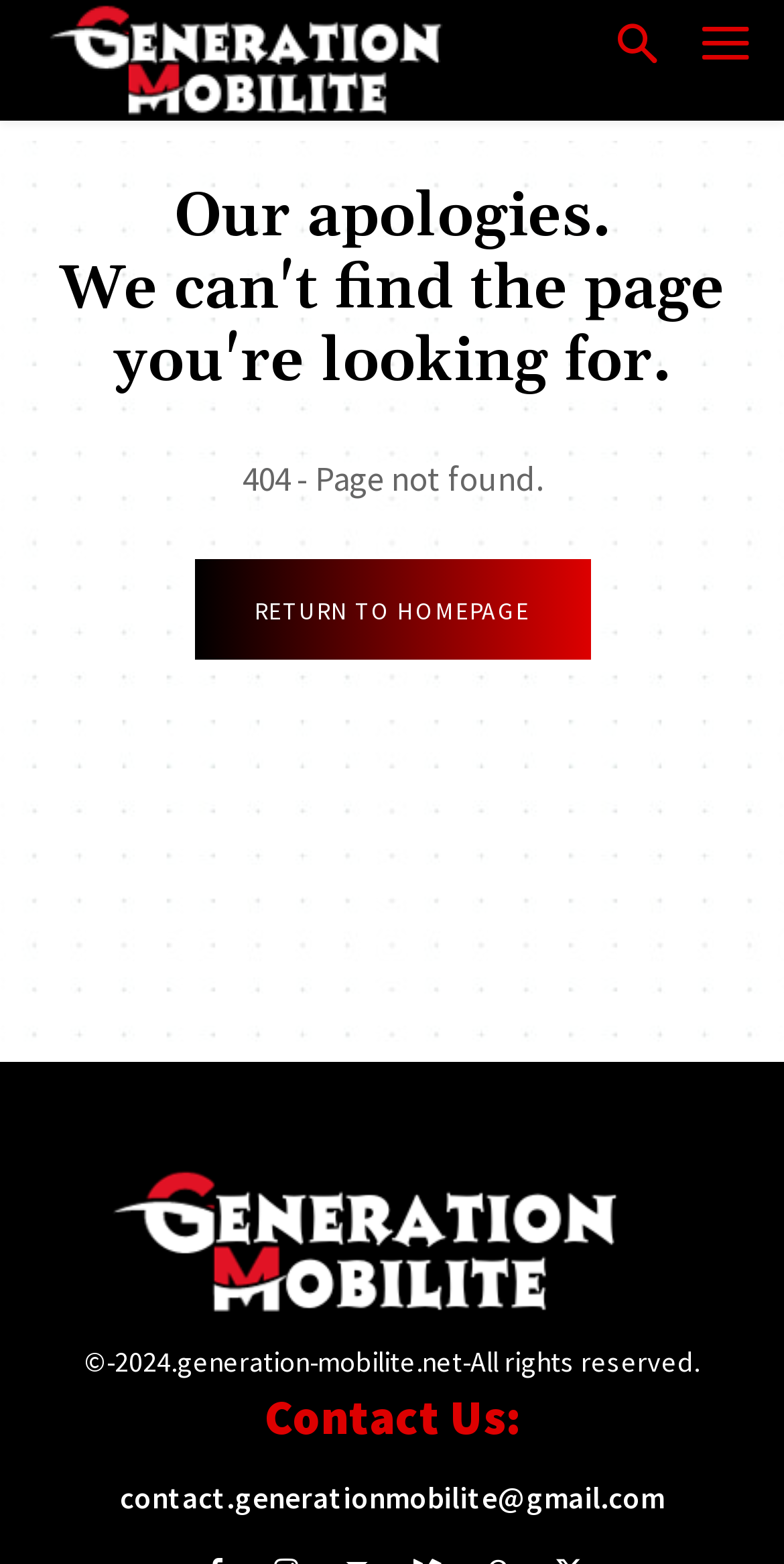Provide a single word or phrase answer to the question: 
What is the error message displayed on the page?

404 - Page not found.